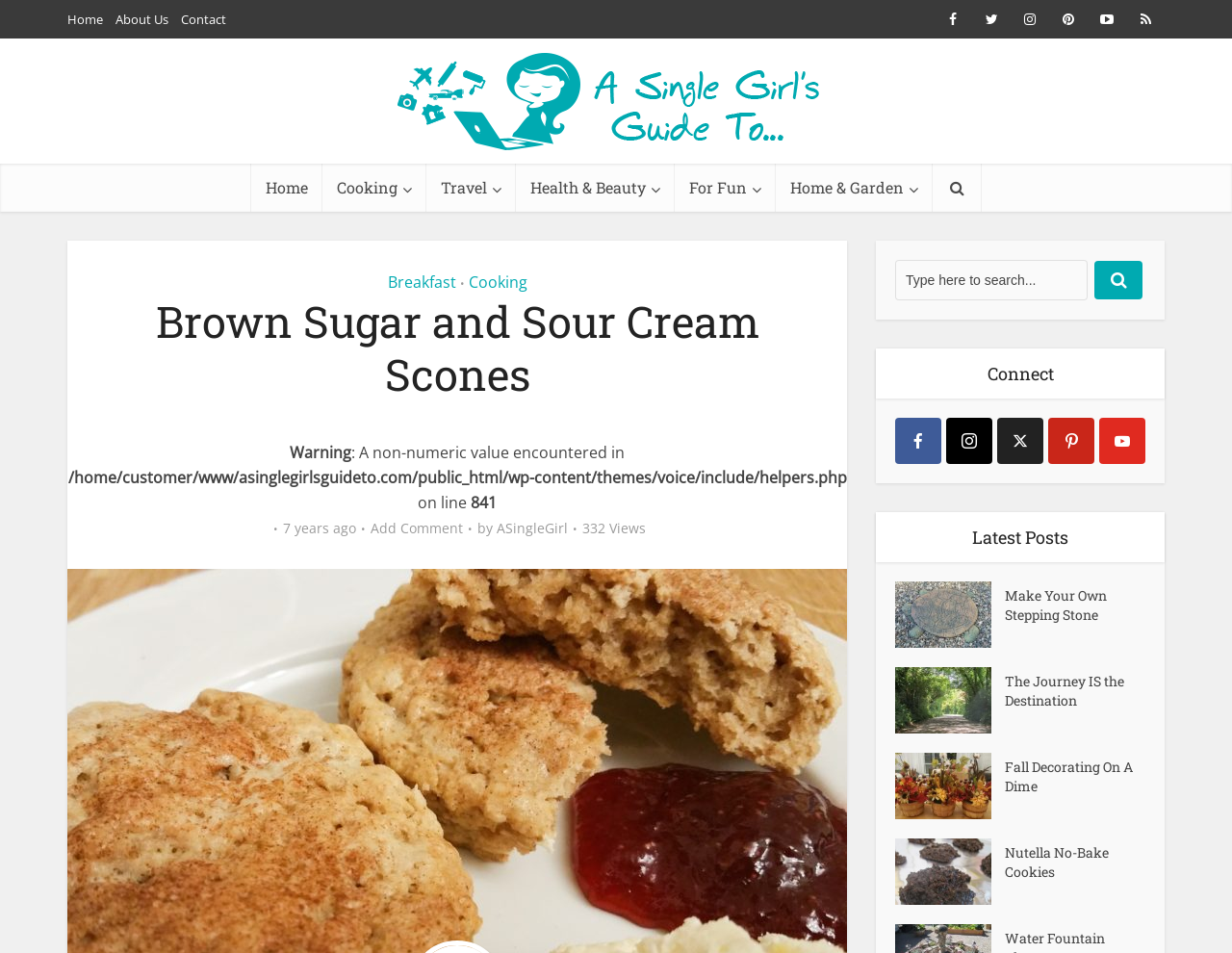Who is the author of the current post?
Provide a concise answer using a single word or phrase based on the image.

ASingleGirl